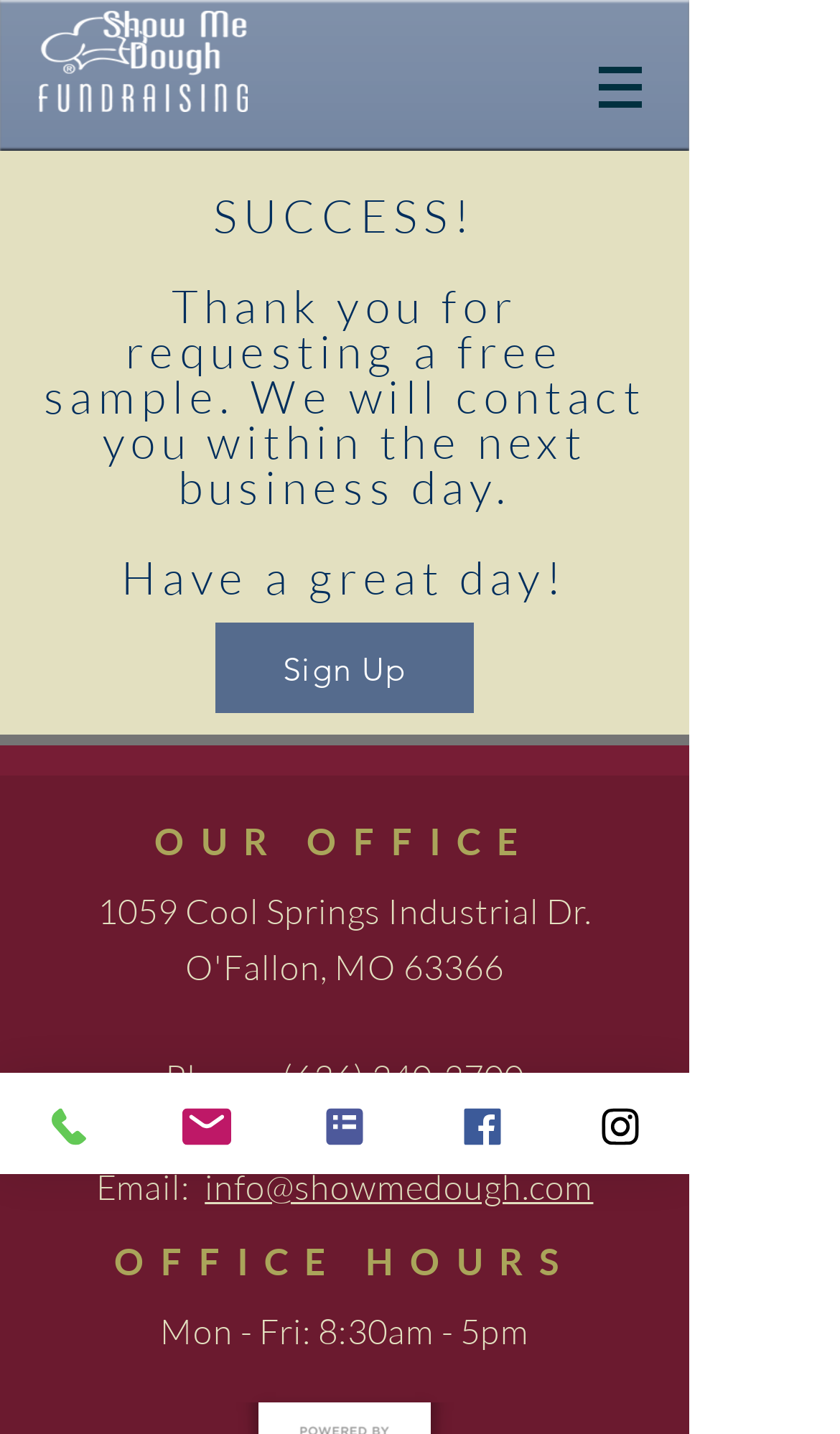Provide the bounding box coordinates for the UI element that is described by this text: "Email". The coordinates should be in the form of four float numbers between 0 and 1: [left, top, right, bottom].

[0.164, 0.748, 0.328, 0.819]